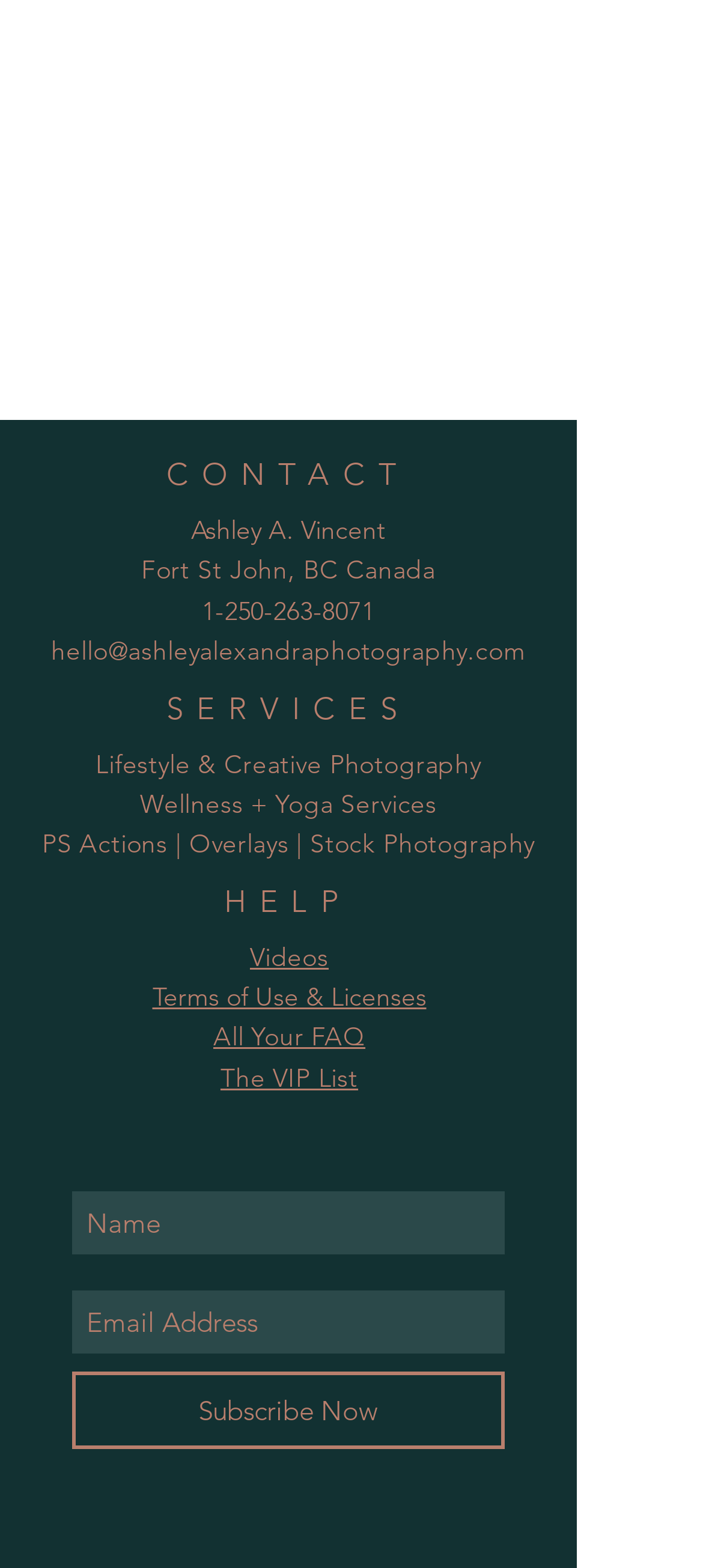Please identify the bounding box coordinates of the region to click in order to complete the task: "View Cooperation". The coordinates must be four float numbers between 0 and 1, specified as [left, top, right, bottom].

None